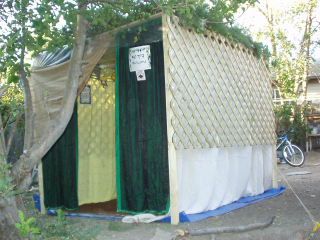Give a thorough caption for the picture.

The image depicts a sukkah, a temporary dwelling constructed for the Jewish festival of Sukkot. This particular sukkah is adorned with a mix of natural and decorative elements, showcasing the family's creativity and effort. The structure features a lattice framework with leafy branches on top, which offers a glimpse of sky while still providing shade. 

The entrance is marked by a vibrant "Welcome" sign, inviting guests into the cozy space. The walls are made of a combination of colorful bedspreads and drapes, adding warmth and character to the sukkah. Inside, the ambiance combines simplicity and festive charm, suitable for gatherings and celebrations during the holiday. Surrounding the sukkah are trees, enhancing its natural setting, and a bike can be seen in the background, hinting at a family-friendly environment.